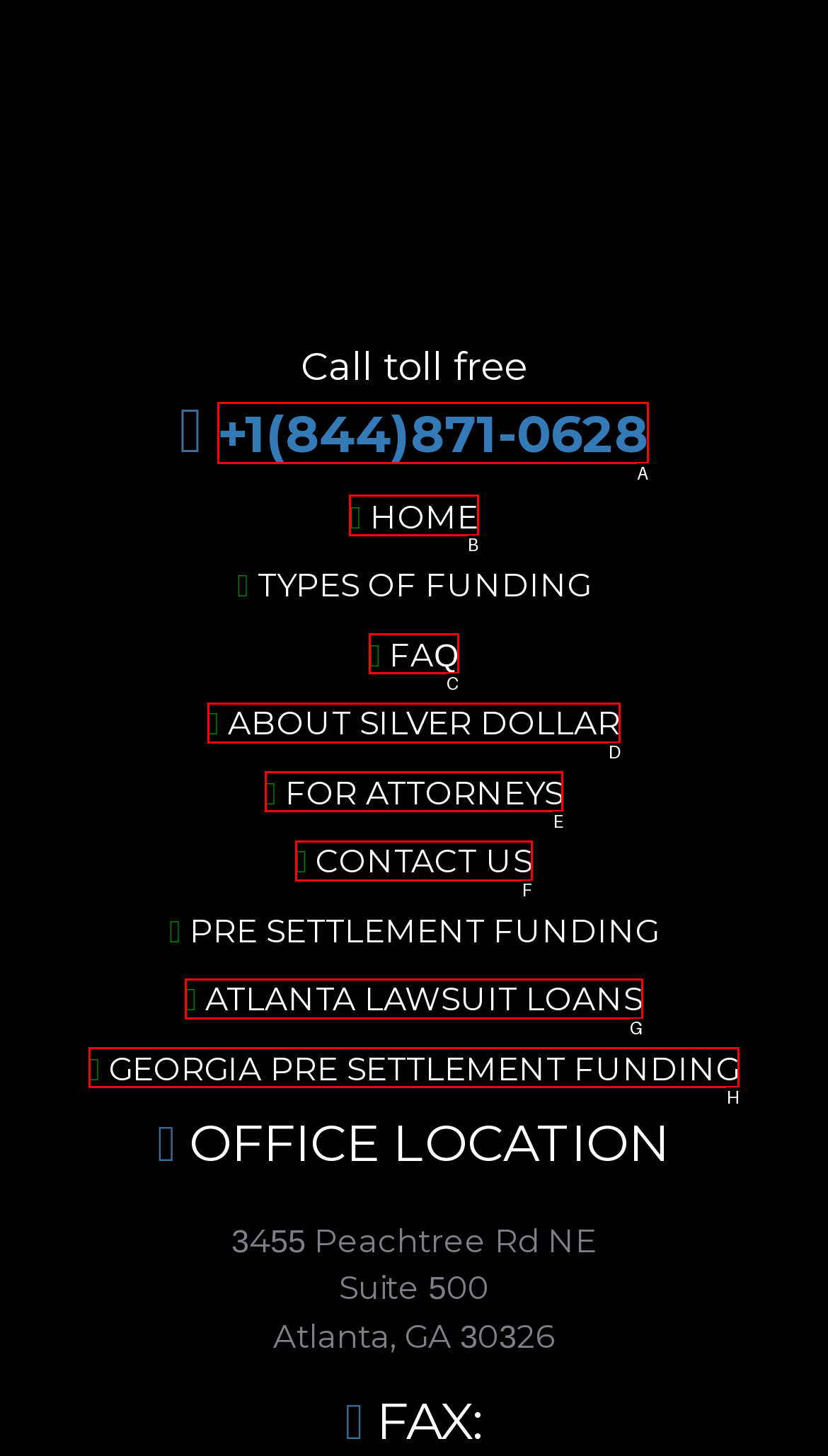Select the letter of the UI element you need to click to complete this task: Go to home page.

B